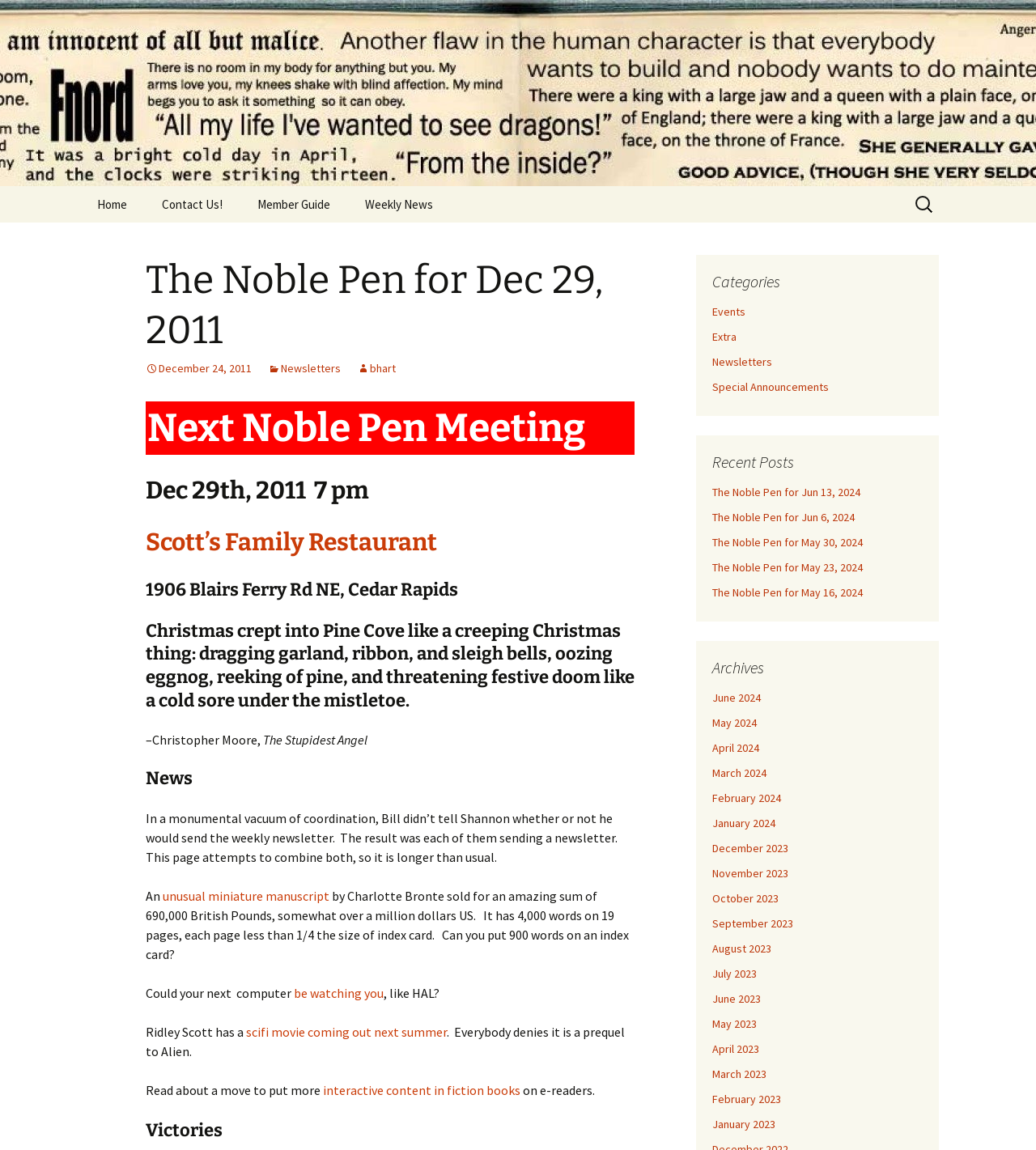Carefully observe the image and respond to the question with a detailed answer:
What is the date of the next Noble Pen meeting?

I found the answer by looking at the heading 'Next Noble Pen Meeting' and the subsequent heading 'Dec 29th, 2011 7 pm', which indicates the date of the meeting.